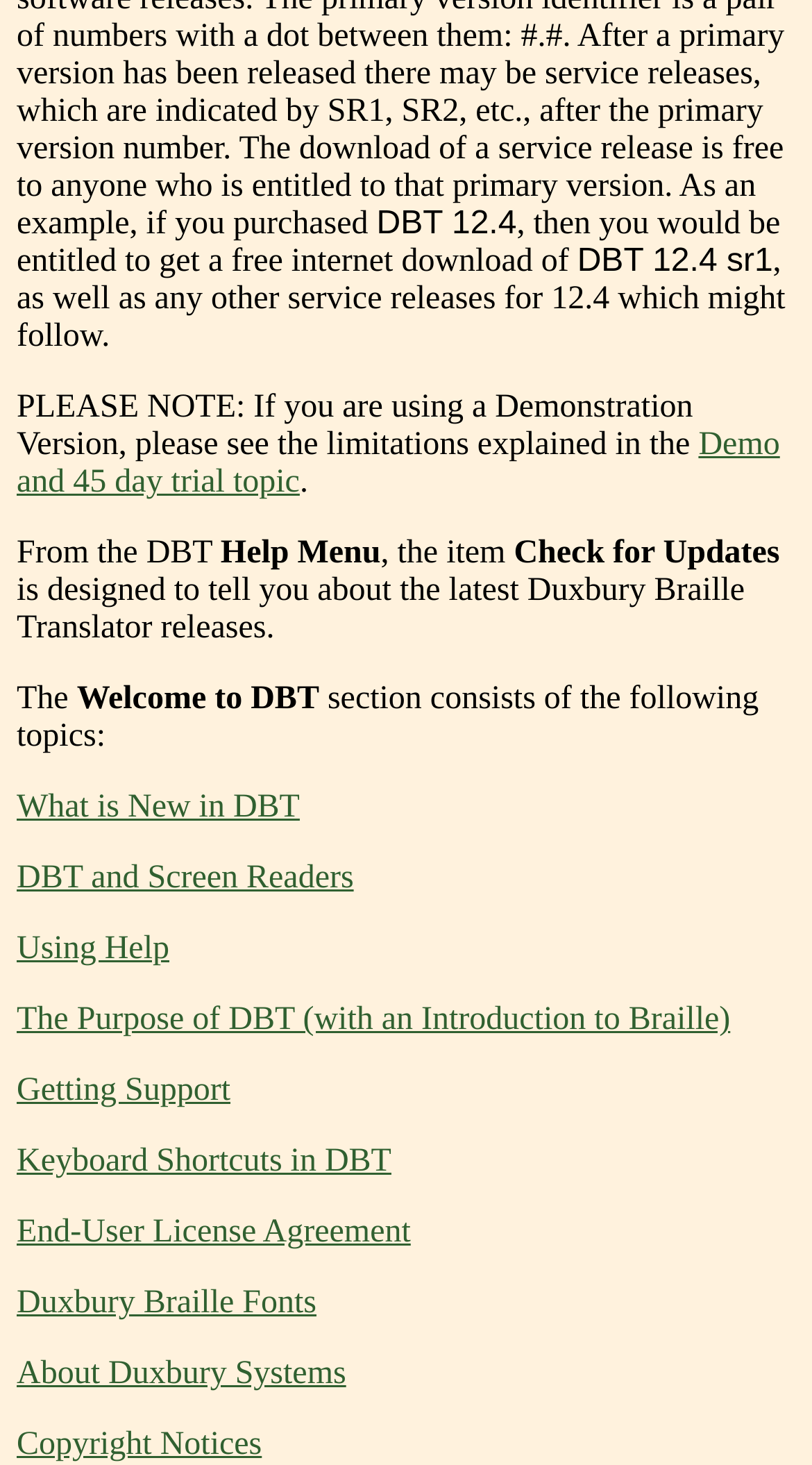Identify the bounding box coordinates of the element that should be clicked to fulfill this task: "Read about DBT and screen readers". The coordinates should be provided as four float numbers between 0 and 1, i.e., [left, top, right, bottom].

[0.021, 0.588, 0.436, 0.612]